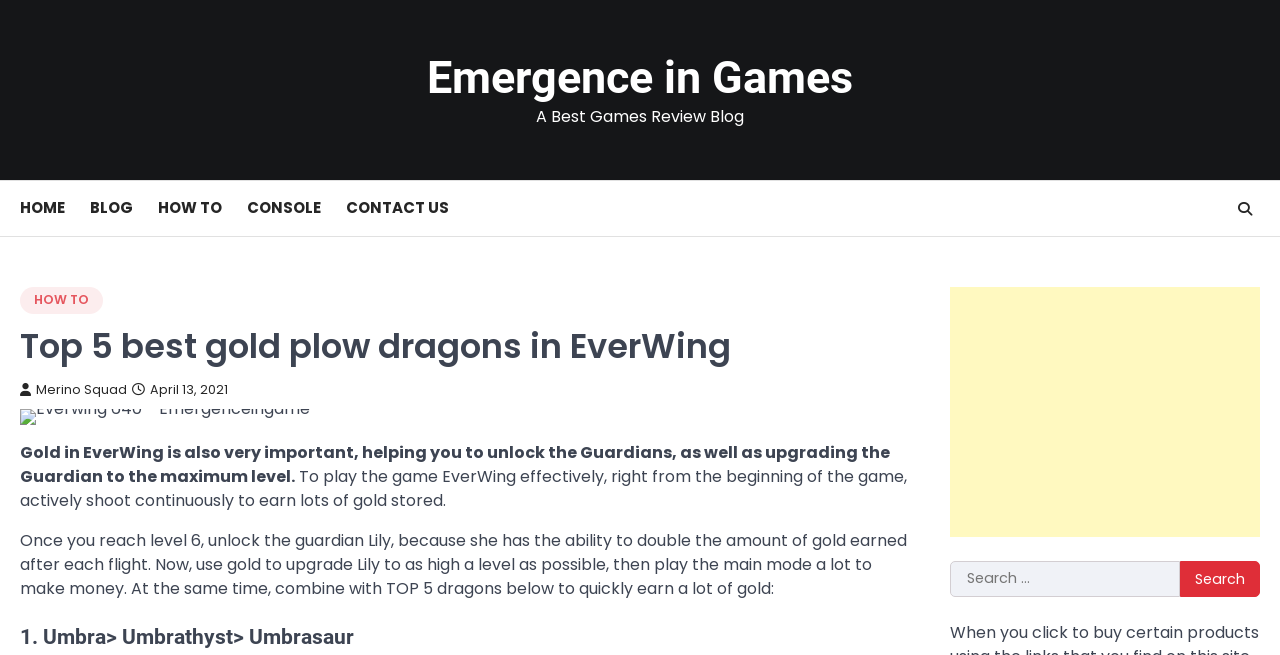What is the name of the blog?
Answer with a single word or phrase, using the screenshot for reference.

A Best Games Review Blog